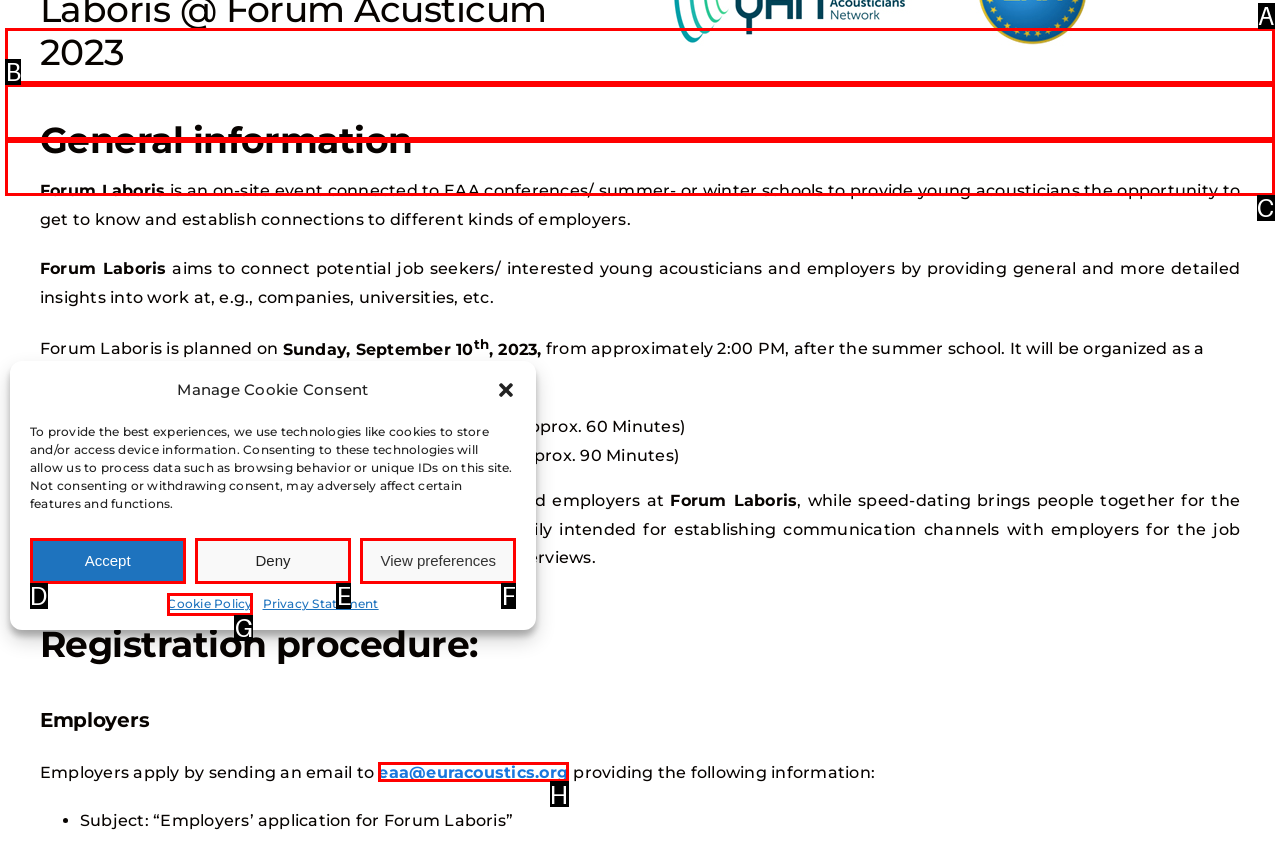Using the description: eaa@euracoustics.org, find the best-matching HTML element. Indicate your answer with the letter of the chosen option.

H